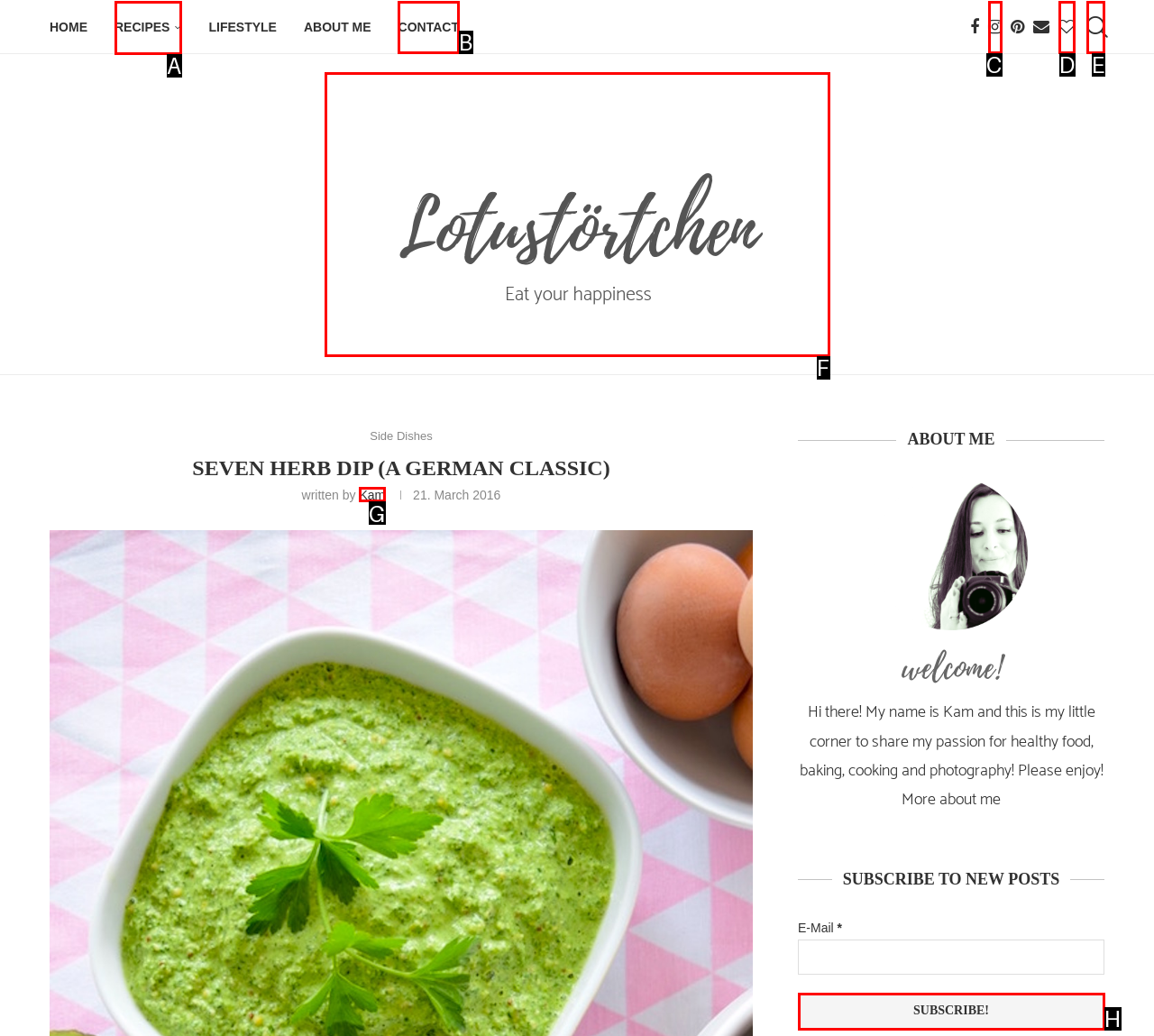Choose the letter that best represents the description: aria-label="Bloglovin". Answer with the letter of the selected choice directly.

D